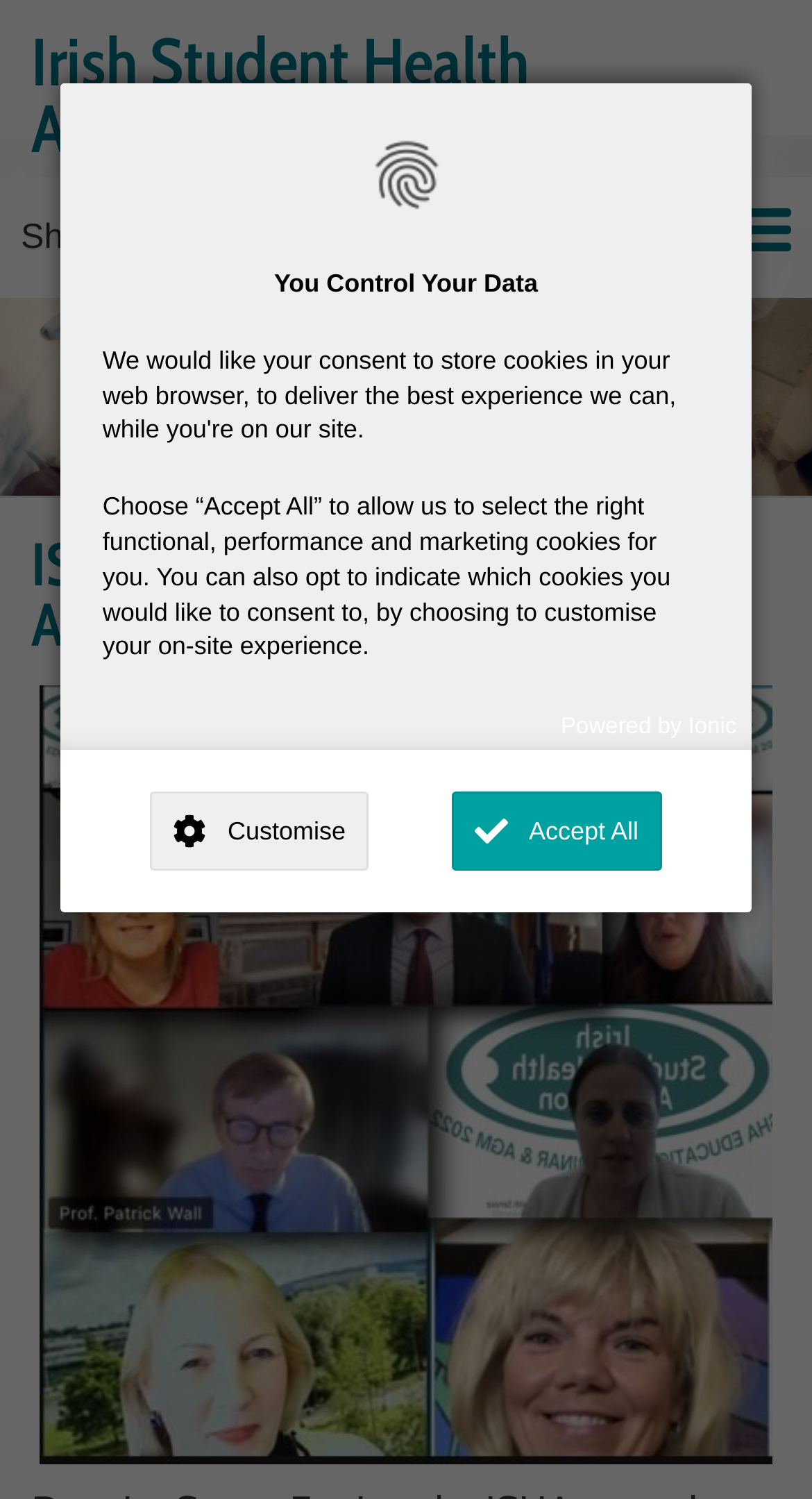Determine the bounding box coordinates for the UI element described. Format the coordinates as (top-left x, top-left y, bottom-right x, bottom-right y) and ensure all values are between 0 and 1. Element description: Home

[0.013, 0.205, 0.987, 0.267]